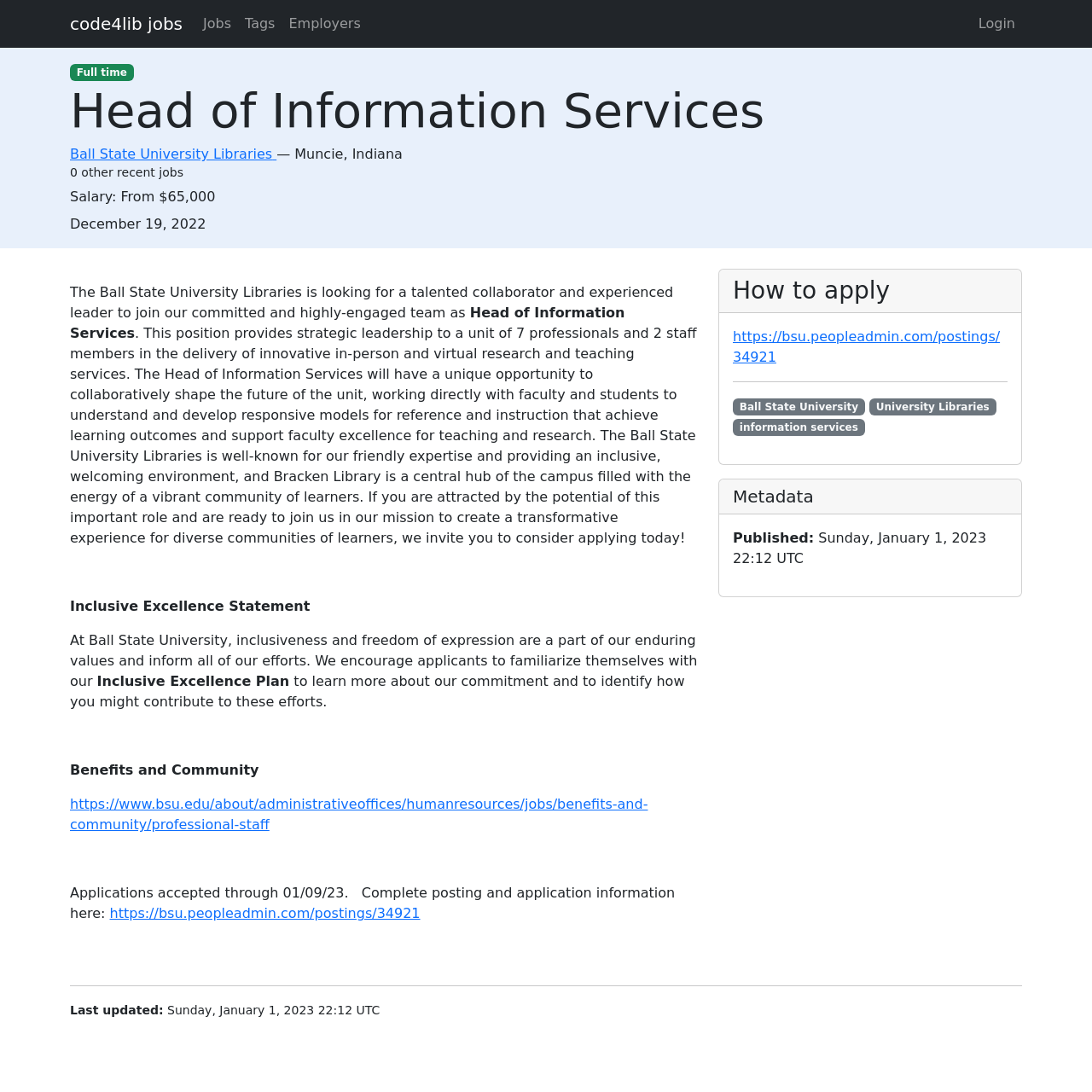Based on the element description, predict the bounding box coordinates (top-left x, top-left y, bottom-right x, bottom-right y) for the UI element in the screenshot: Ball State University Libraries

[0.064, 0.134, 0.253, 0.149]